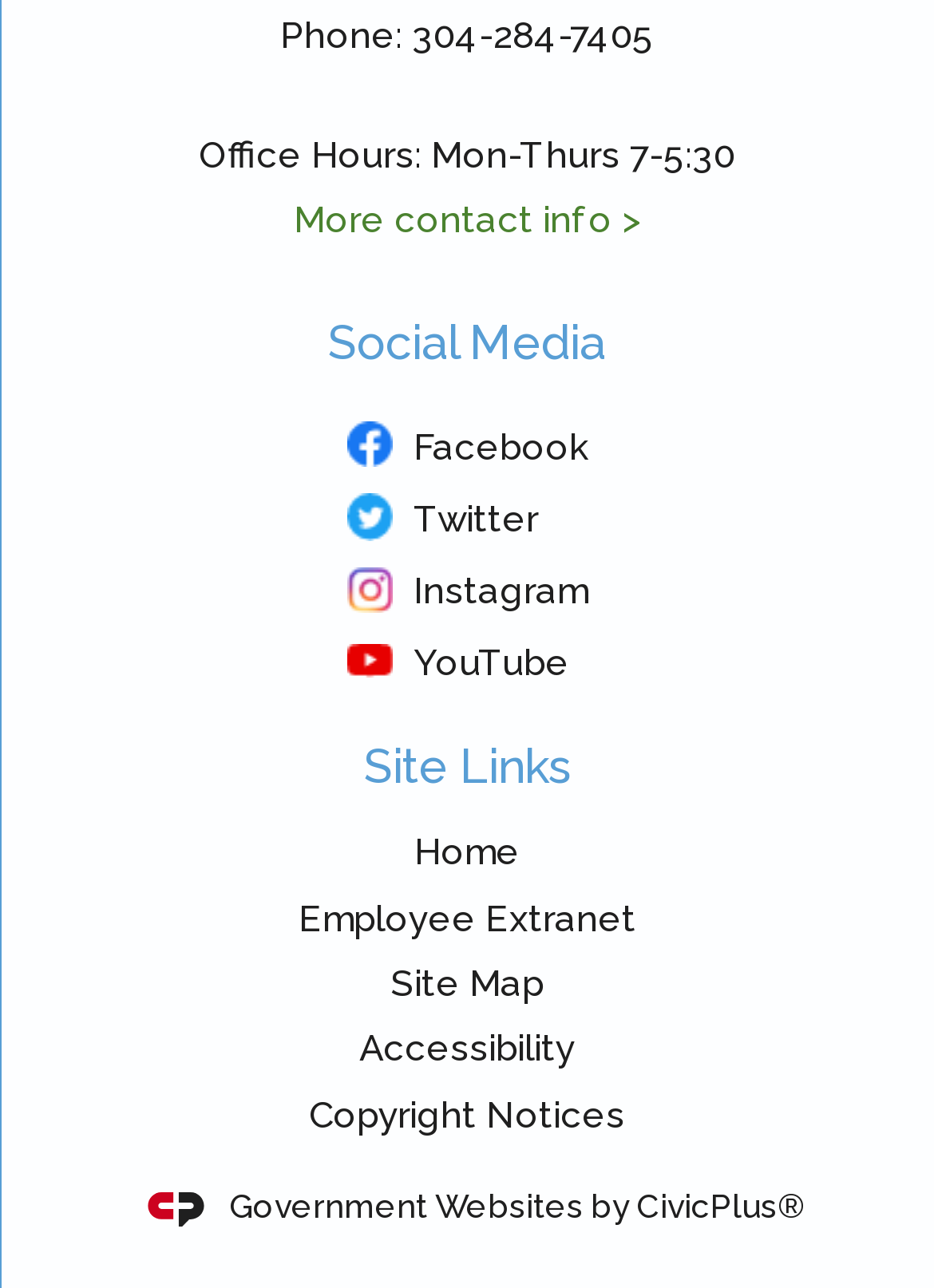What is the last link in the Site Links section?
By examining the image, provide a one-word or phrase answer.

Copyright Notices